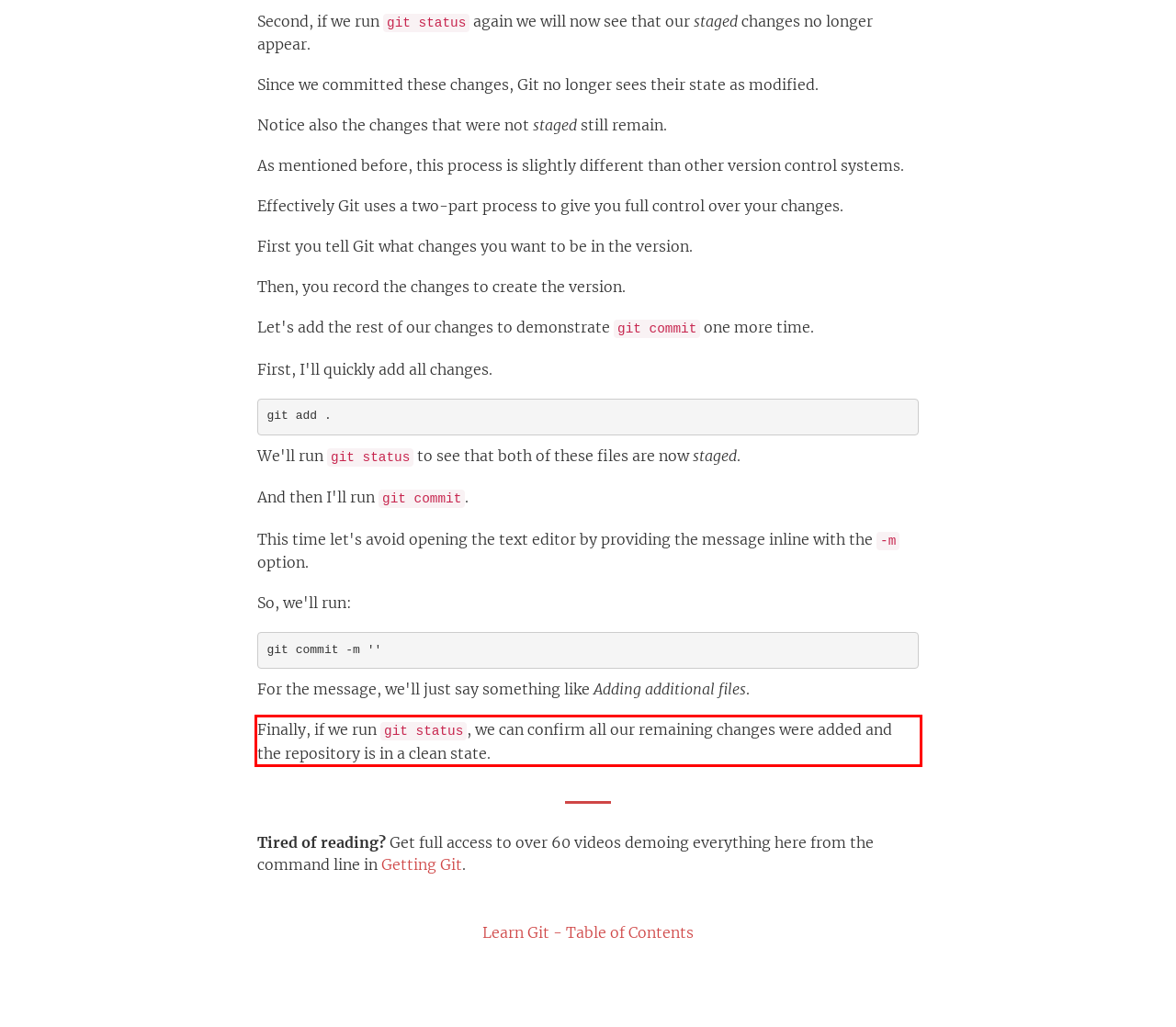Using the provided screenshot, read and generate the text content within the red-bordered area.

Finally, if we run git status, we can confirm all our remaining changes were added and the repository is in a clean state.